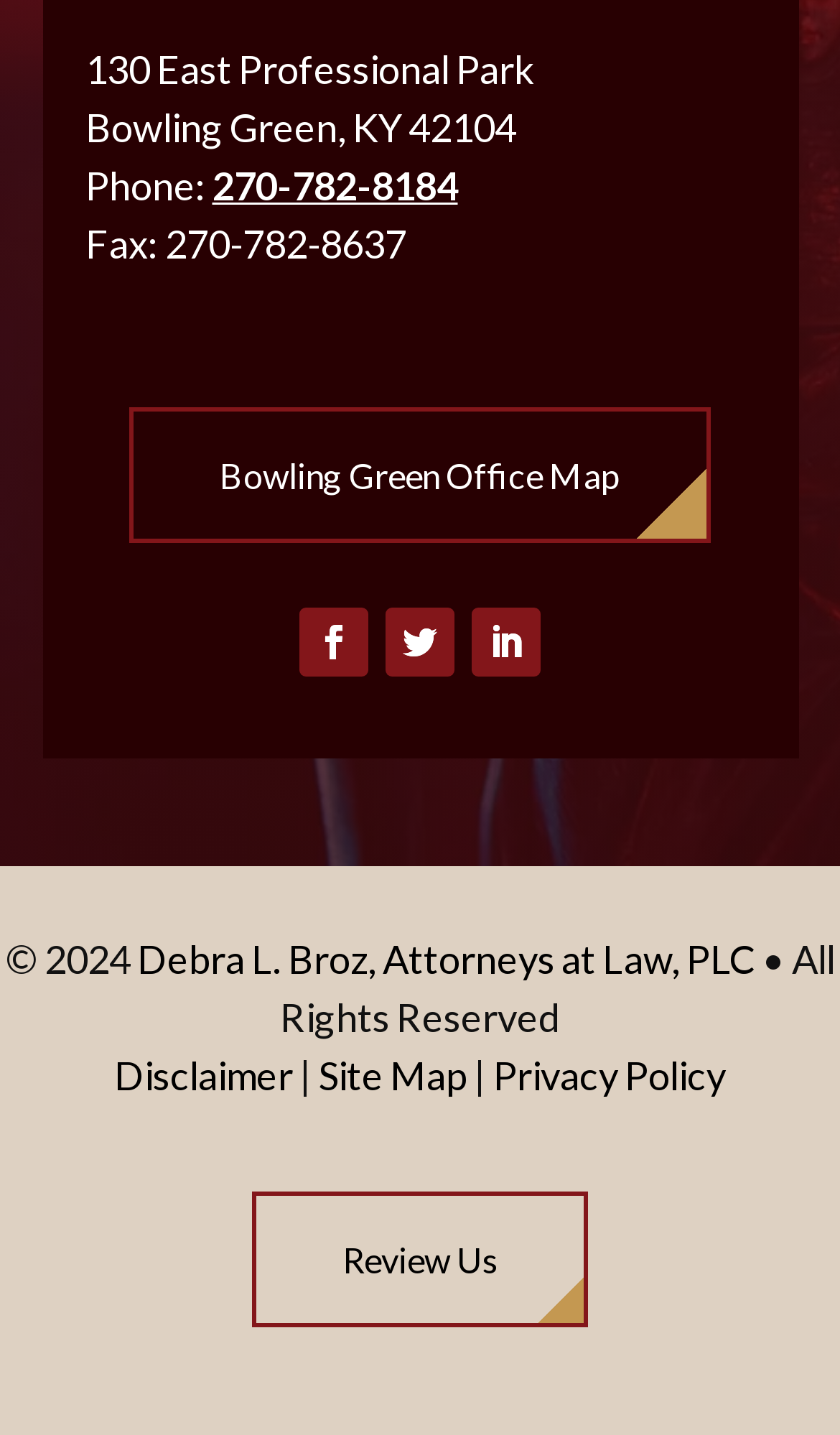Identify the bounding box coordinates of the region that should be clicked to execute the following instruction: "View office map".

[0.154, 0.284, 0.846, 0.379]